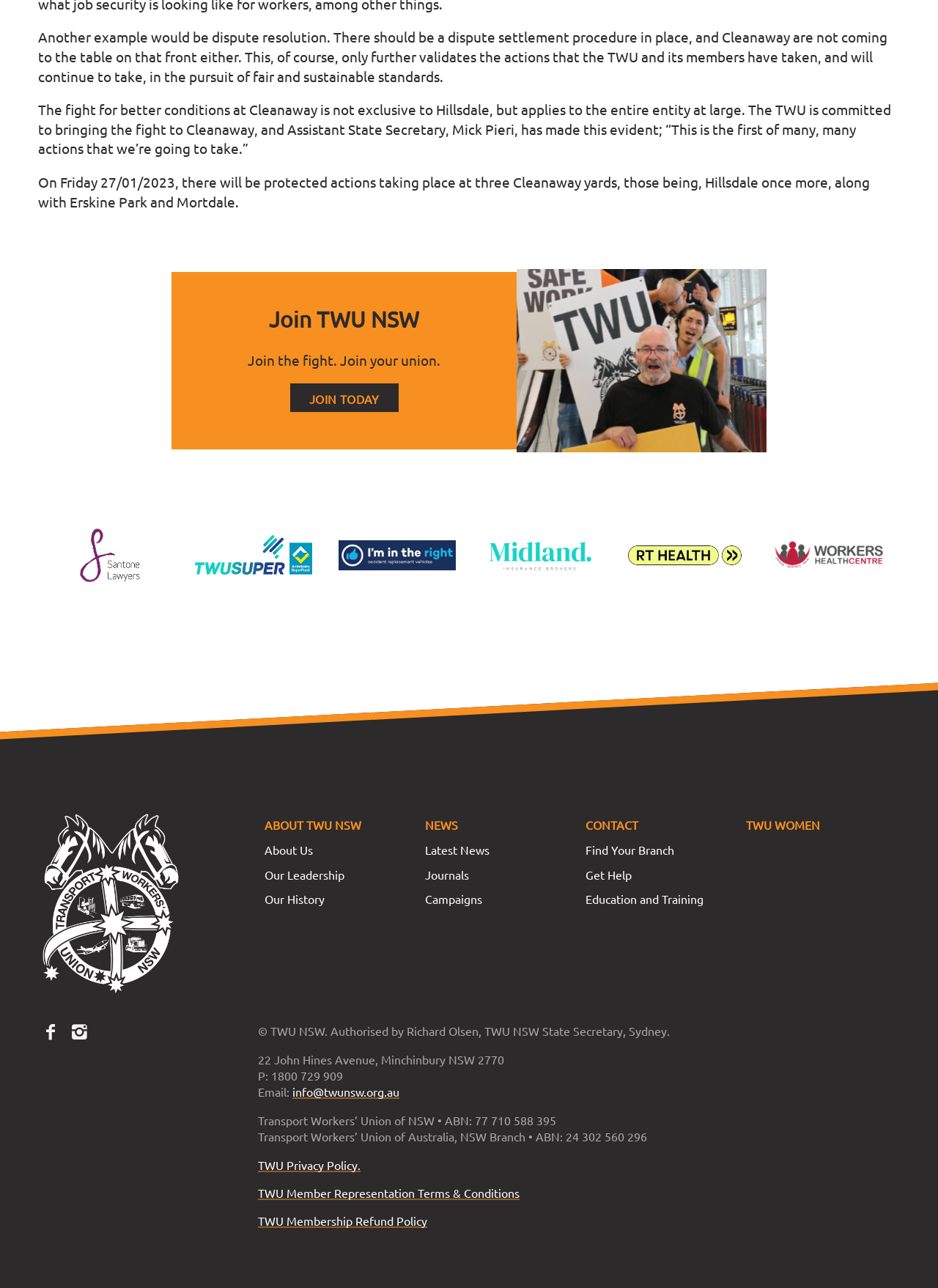Pinpoint the bounding box coordinates of the clickable element needed to complete the instruction: "Visit 'ABOUT TWU NSW'". The coordinates should be provided as four float numbers between 0 and 1: [left, top, right, bottom].

[0.282, 0.631, 0.439, 0.651]